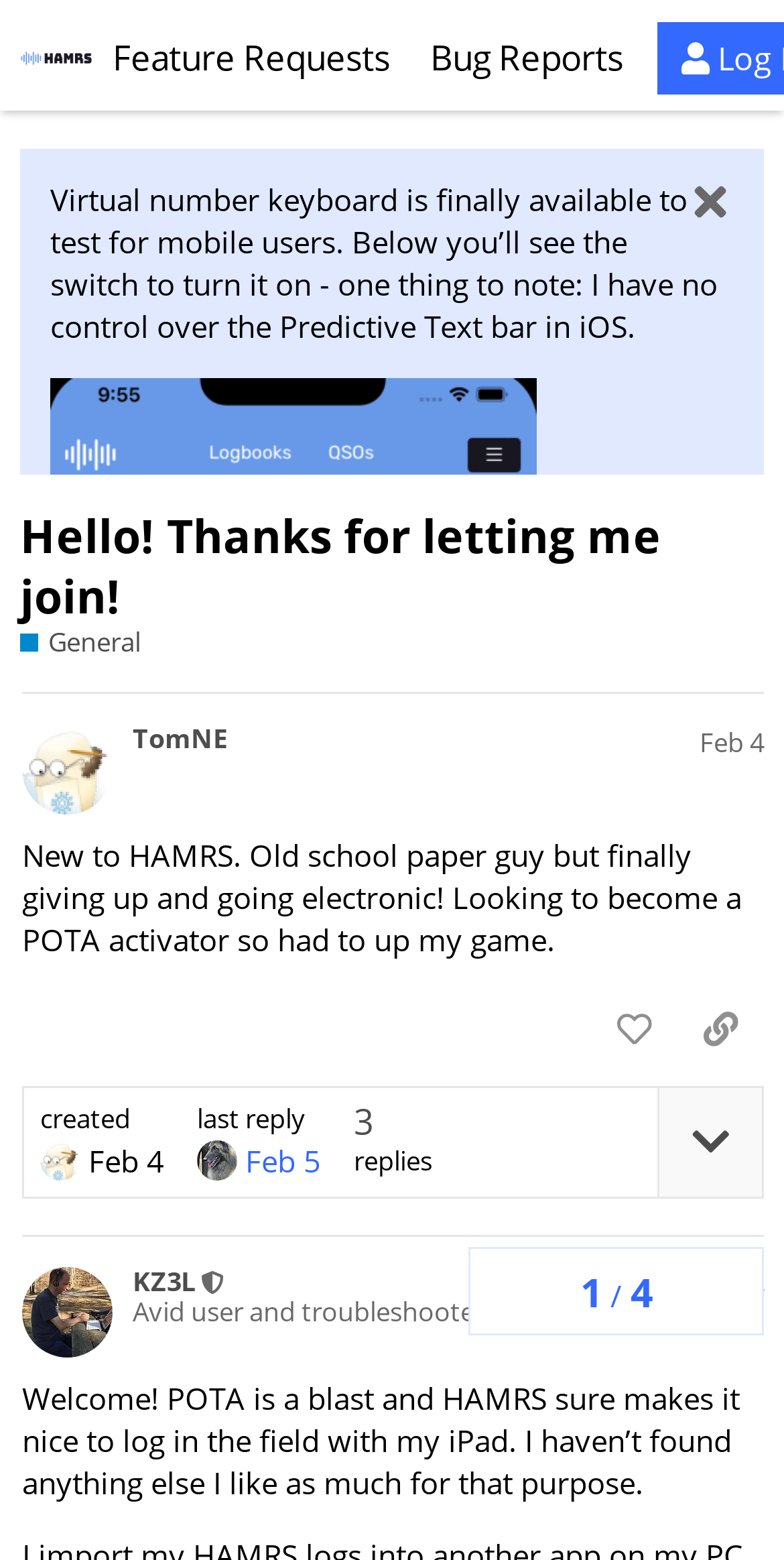Detail the various sections and features of the webpage.

This webpage appears to be a forum or community discussion page, specifically the "General" section of the HAMRS Community. At the top, there is a header with links to "Feature Requests" and "Bug Reports" on the right side, and a button with an image on the far right. Below the header, there is a notification about a virtual number keyboard being available for mobile users, accompanied by an image.

The main content of the page is a discussion thread, with the original post by "TomNE" on February 4, 2024, at 3:55 pm. The post introduces the user as new to HAMRS, an "old school paper guy" who is transitioning to electronic logging and aims to become a POTA activator. Below the post, there are buttons to "like this post", "share a link to this post", and "expand topic details".

The discussion thread continues with a response from "KZ3L", a moderator, on February 4, 2024, at 5:36 pm. The response welcomes TomNE and shares their positive experience with HAMRS for logging in the field with an iPad.

On the right side of the page, there is a navigation section with a progress indicator showing "1/4" and a link to the topic progress. At the top of the page, there is a heading with the title "Hello! Thanks for letting me join!" and a link to the "General" section.